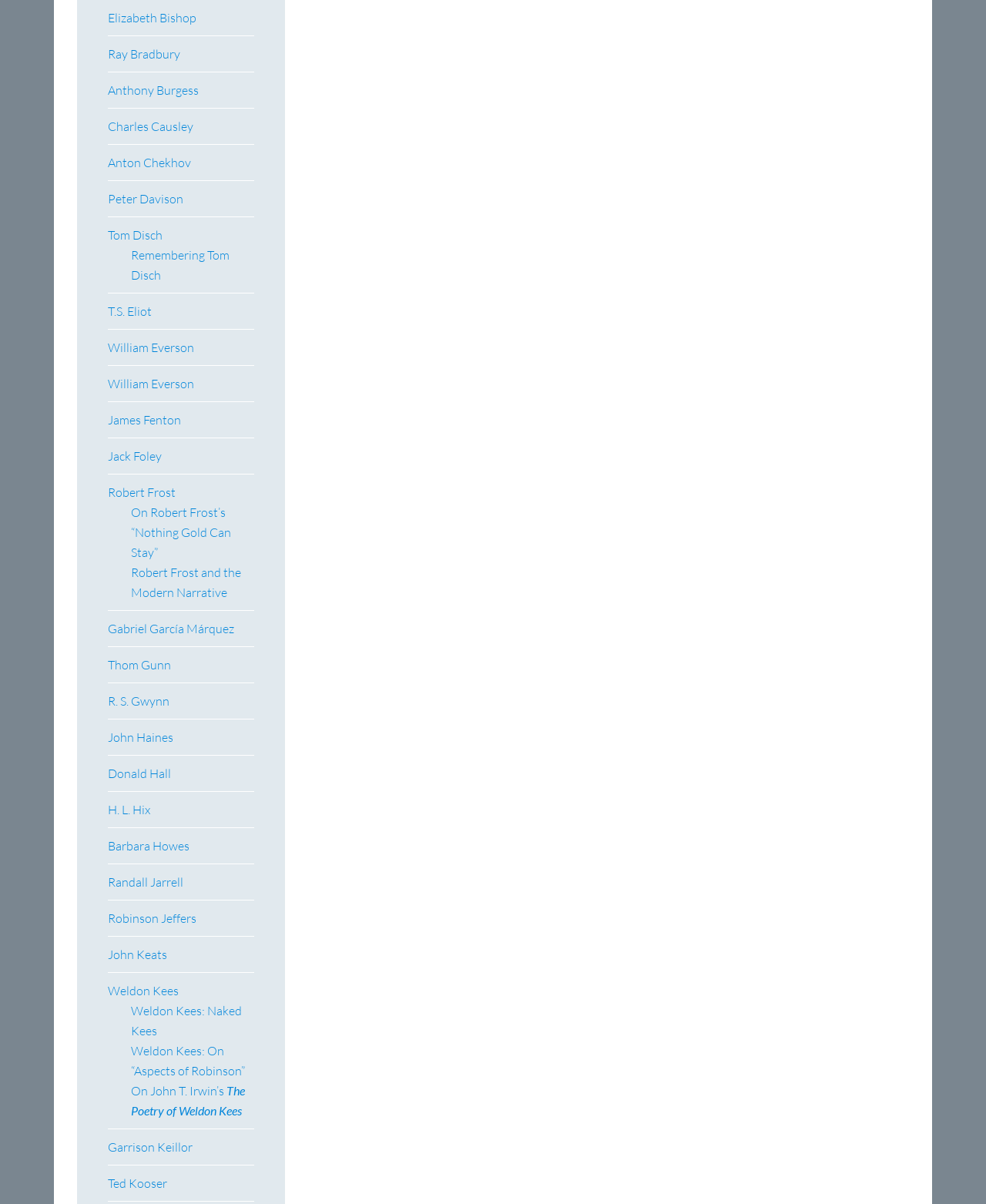Give a concise answer of one word or phrase to the question: 
What is the name of the first author listed?

Elizabeth Bishop